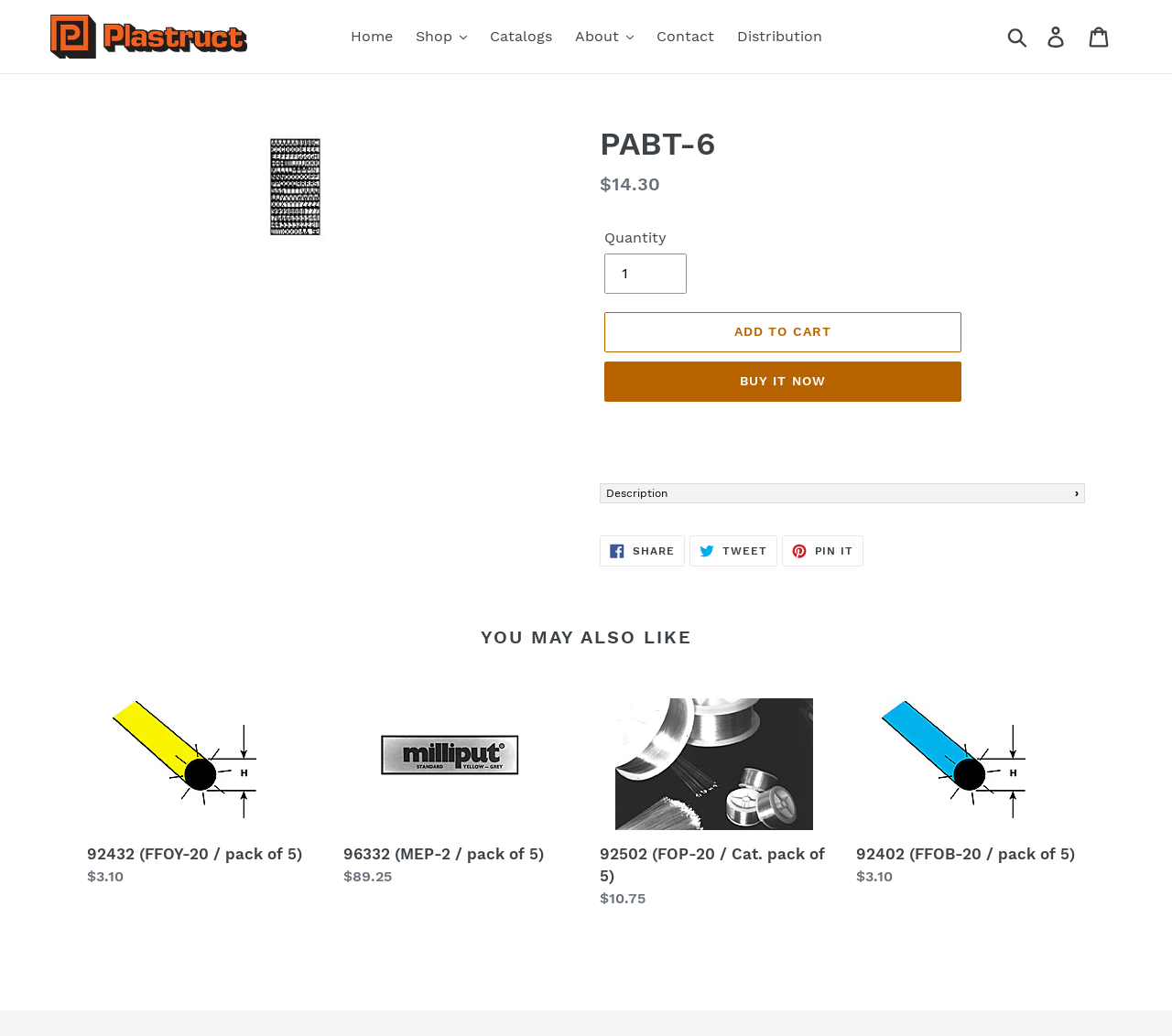What is the text on the 'BUY IT NOW' button?
Ensure your answer is thorough and detailed.

I found the text on the 'BUY IT NOW' button by looking at the button element. The button has a text label 'BUY IT NOW', which is displayed in a prominent location on the page.